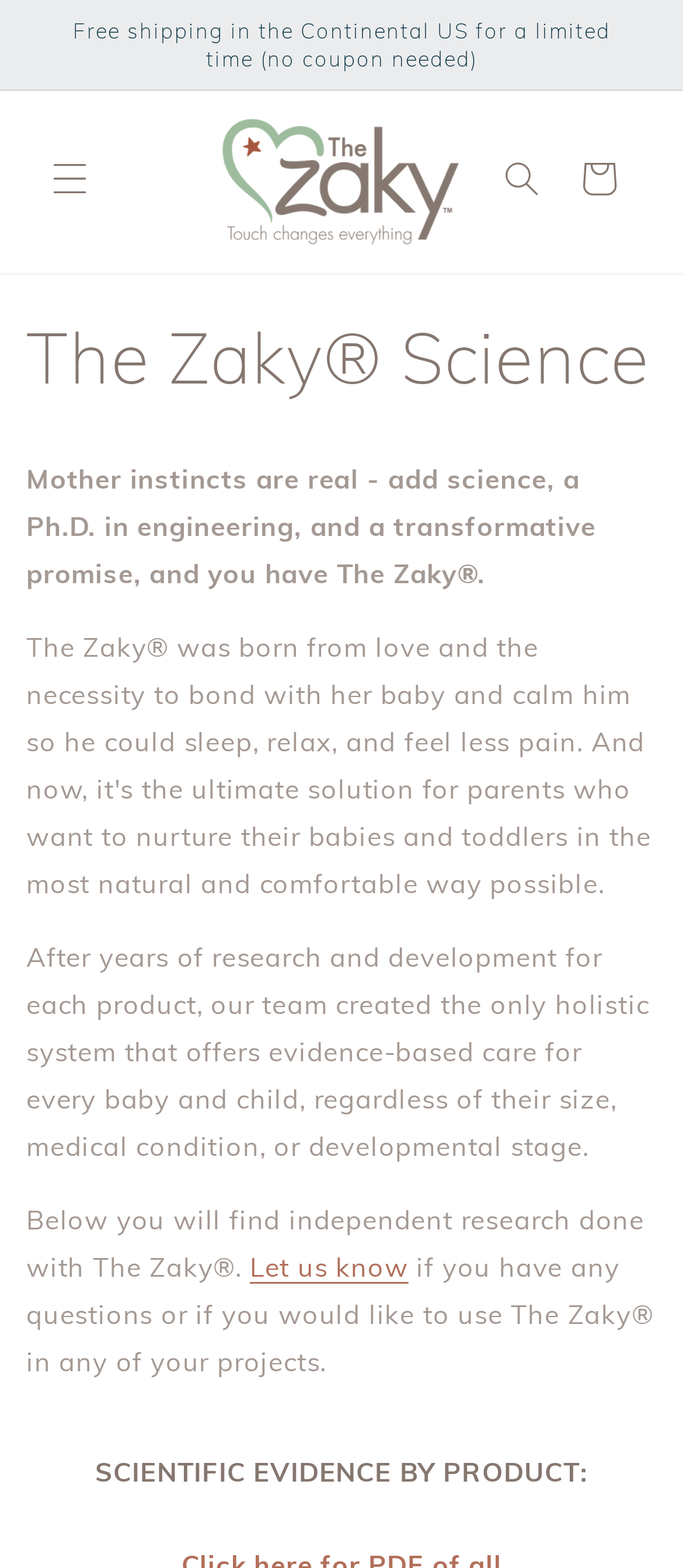Please locate and retrieve the main header text of the webpage.

The Zaky® Science